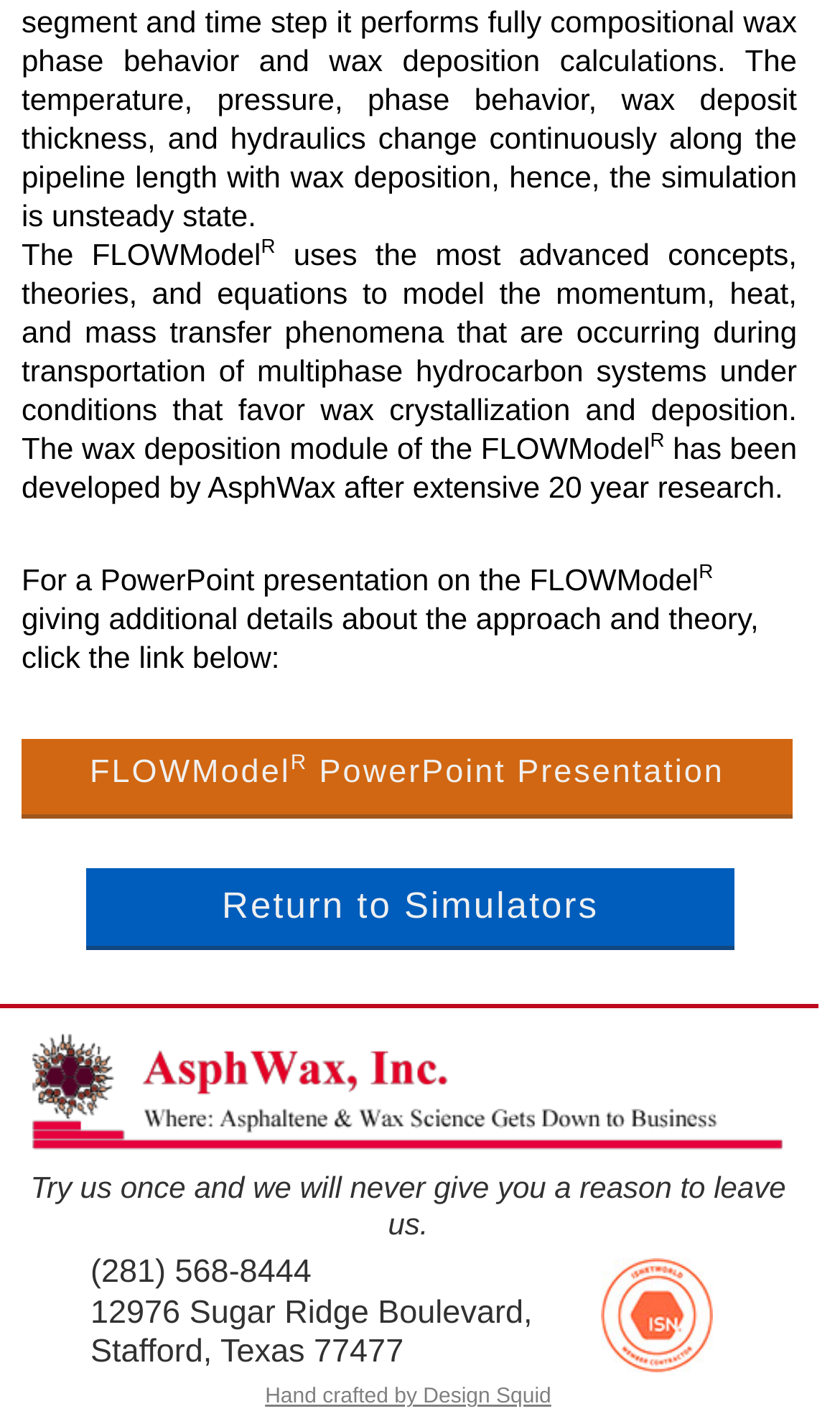What is the name of the model?
Refer to the image and answer the question using a single word or phrase.

FLOWModel